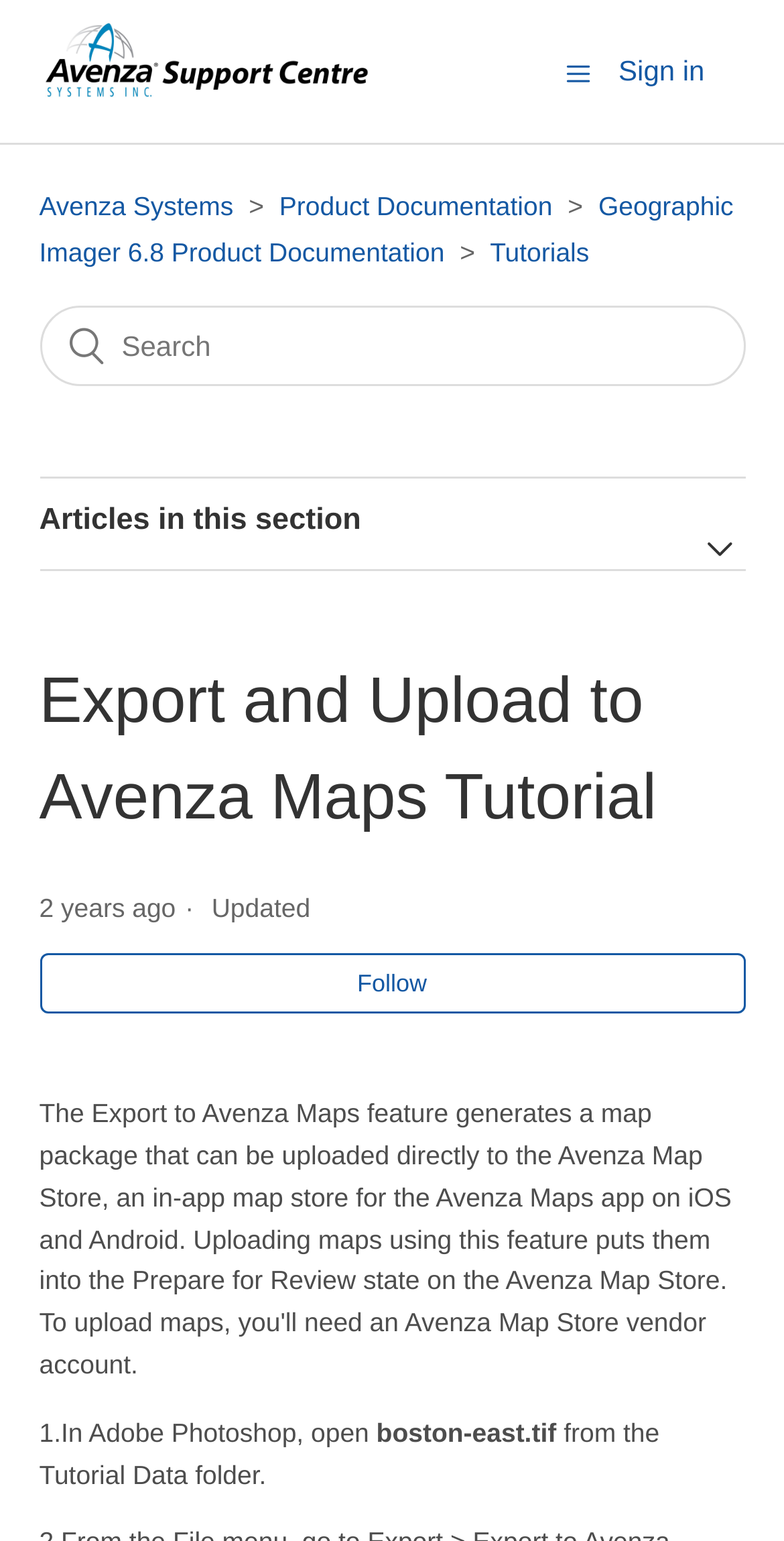What is the topic of the current tutorial?
Based on the screenshot, give a detailed explanation to answer the question.

I found the answer by looking at the heading 'Export and Upload to Avenza Maps Tutorial' near the top of the webpage. This heading suggests that the current tutorial is about exporting and uploading maps to Avenza Maps.